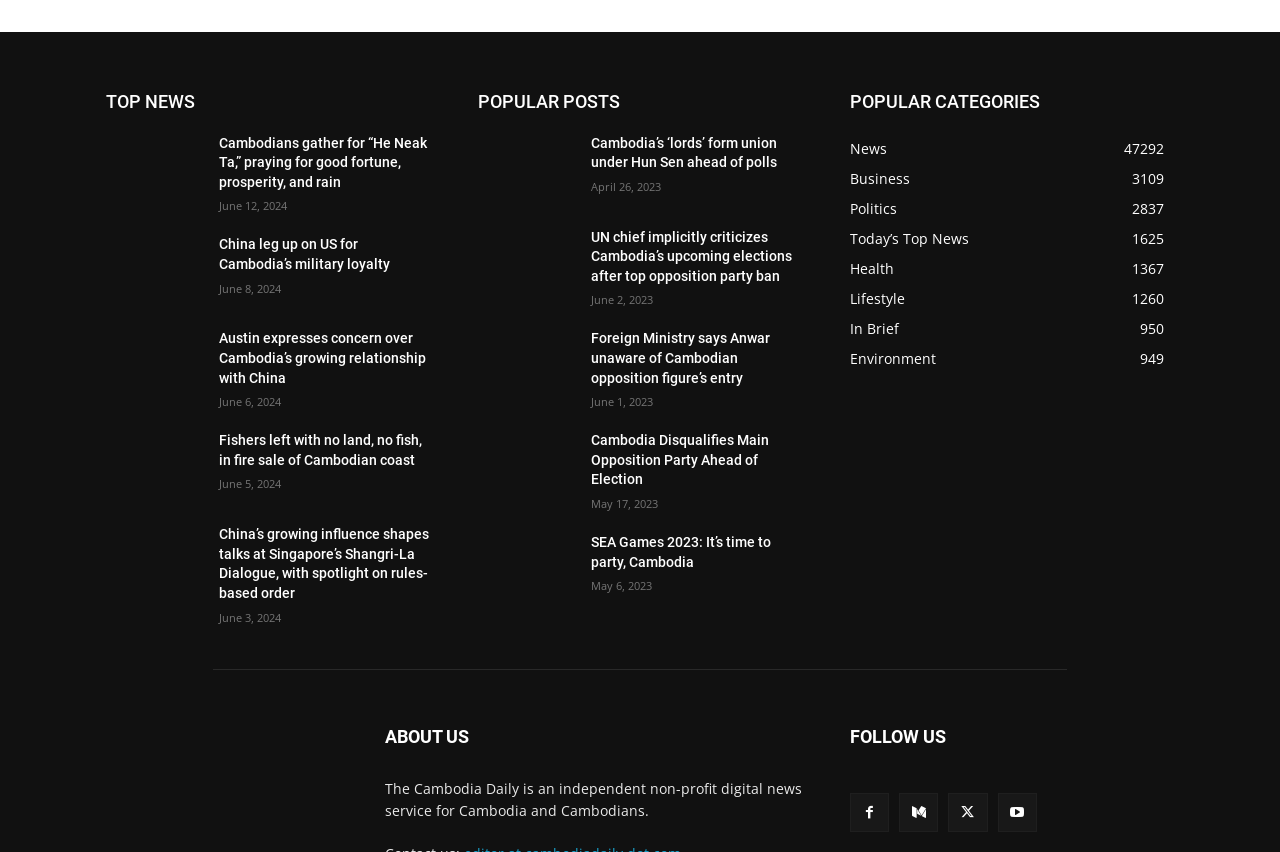What is the main topic of the webpage?
Could you answer the question in a detailed manner, providing as much information as possible?

Based on the webpage structure and content, it appears to be a news website, with multiple news articles and categories listed.